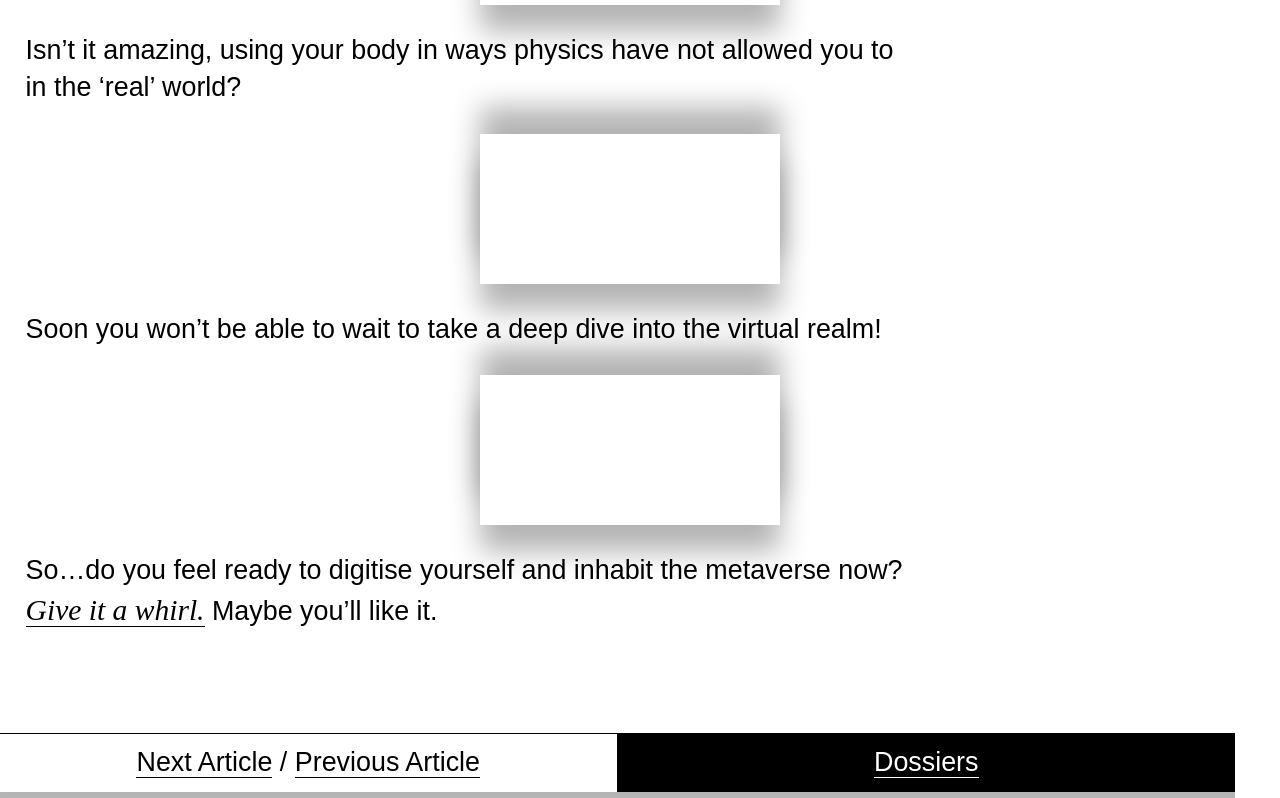Based on the element description "Give it a whirl.", predict the bounding box coordinates of the UI element.

[0.02, 0.744, 0.16, 0.785]